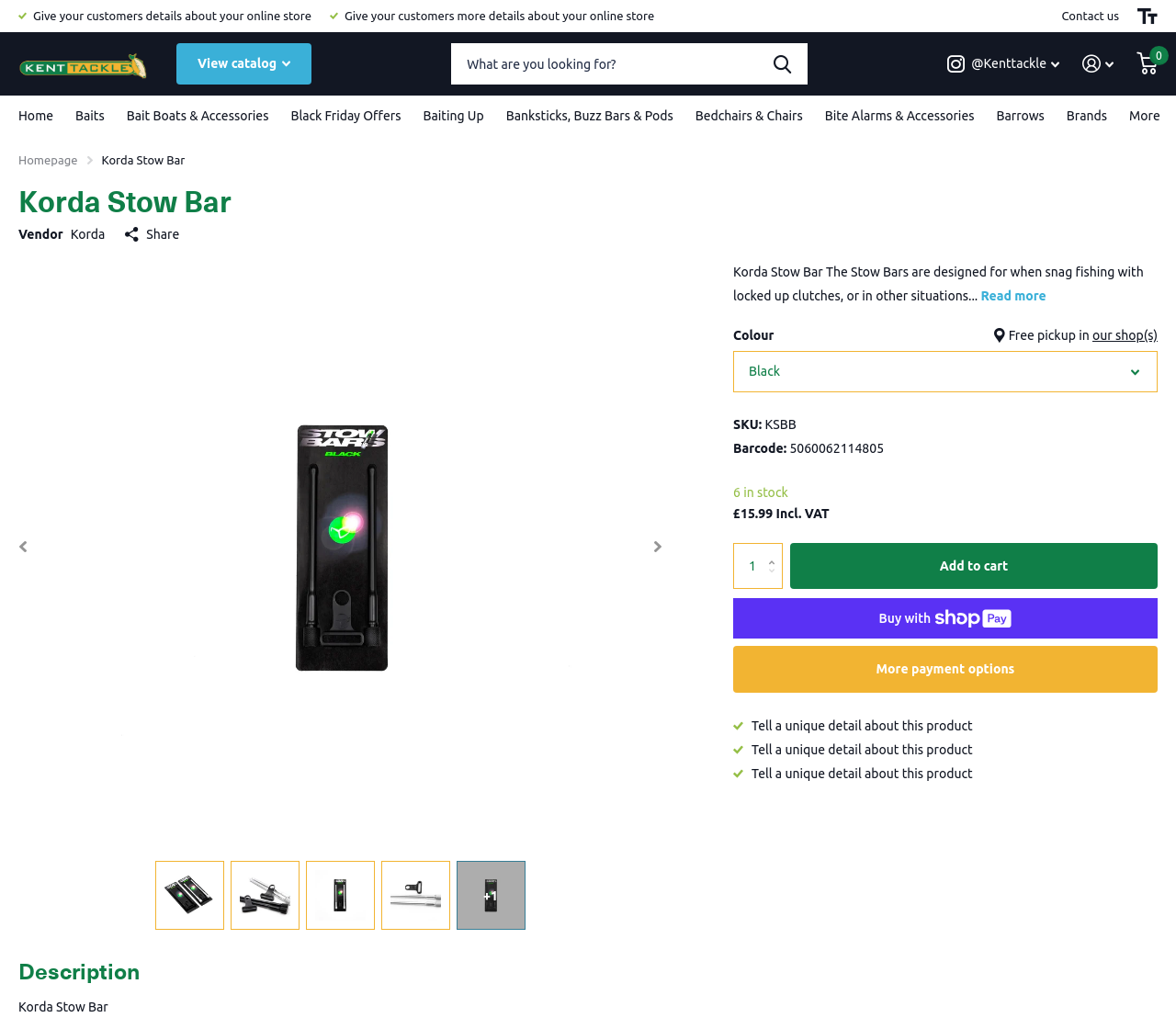Please give the bounding box coordinates of the area that should be clicked to fulfill the following instruction: "Read more about the product". The coordinates should be in the format of four float numbers from 0 to 1, i.e., [left, top, right, bottom].

[0.806, 0.042, 0.902, 0.082]